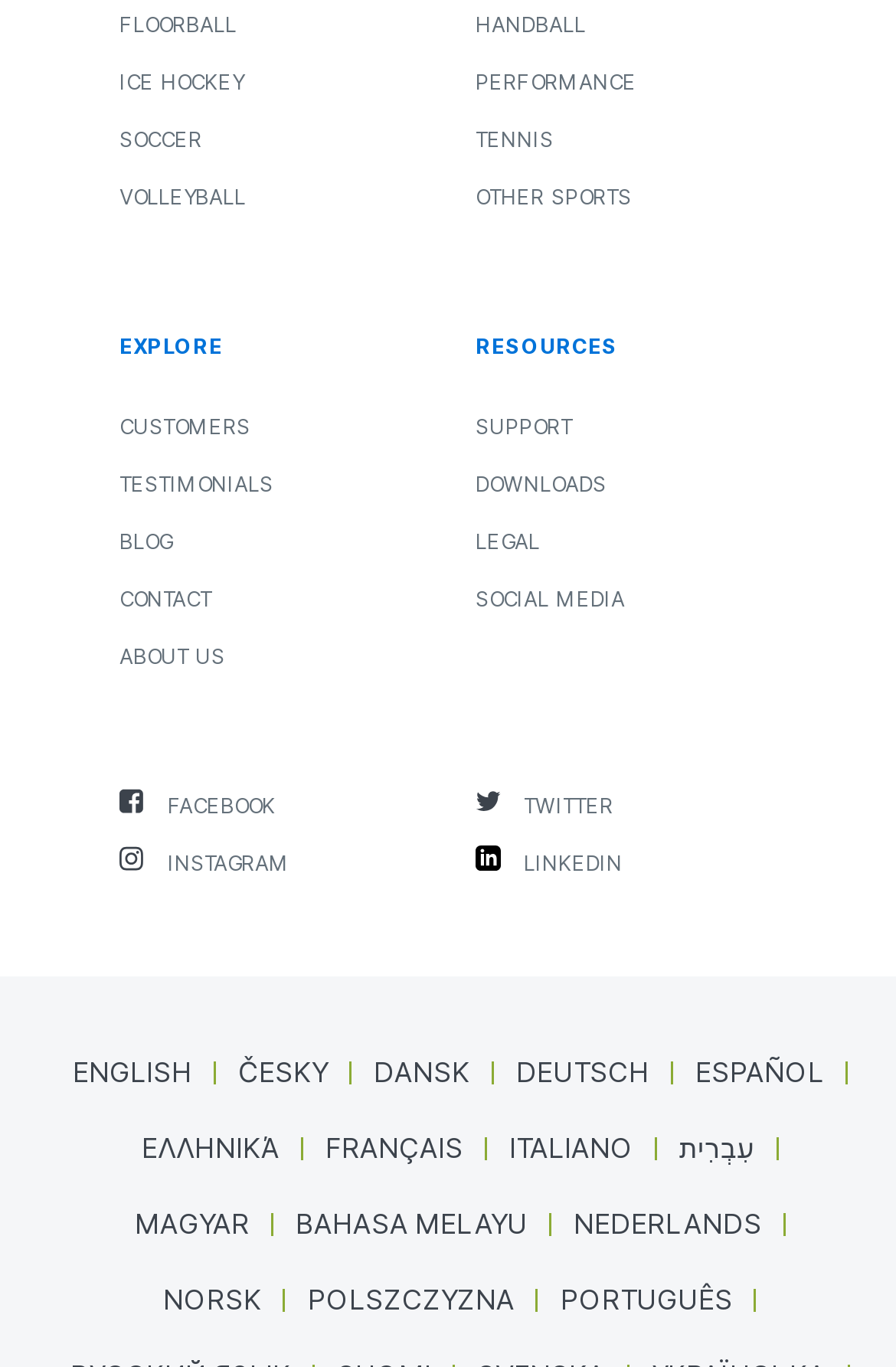Please locate the bounding box coordinates of the element's region that needs to be clicked to follow the instruction: "Switch to ESPAÑOL". The bounding box coordinates should be provided as four float numbers between 0 and 1, i.e., [left, top, right, bottom].

[0.75, 0.755, 0.945, 0.811]